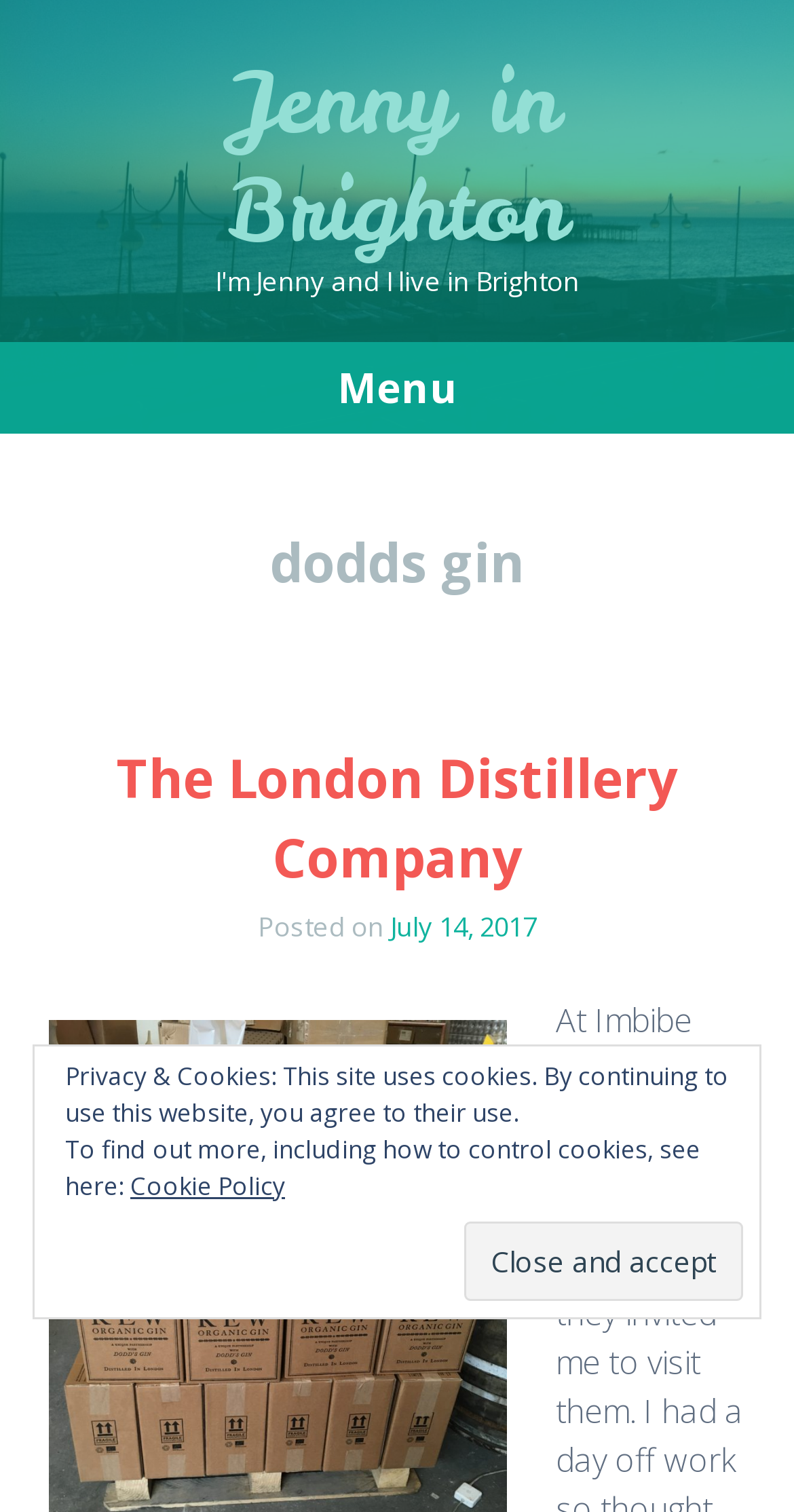Answer succinctly with a single word or phrase:
What is the event where Jenny visited the distillery company?

Imbibe Live